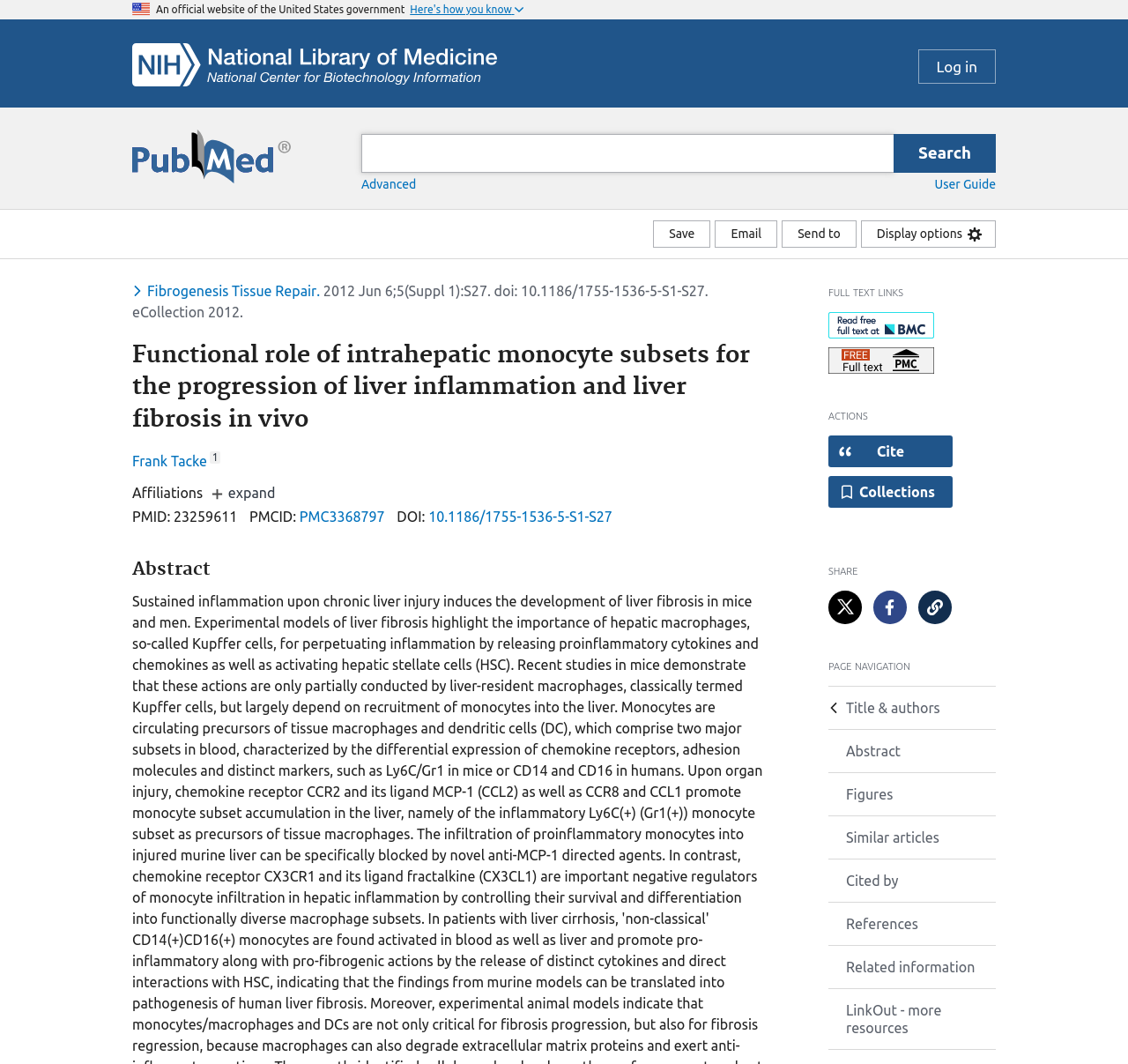Can you find the bounding box coordinates of the area I should click to execute the following instruction: "Save the article"?

[0.579, 0.207, 0.63, 0.233]